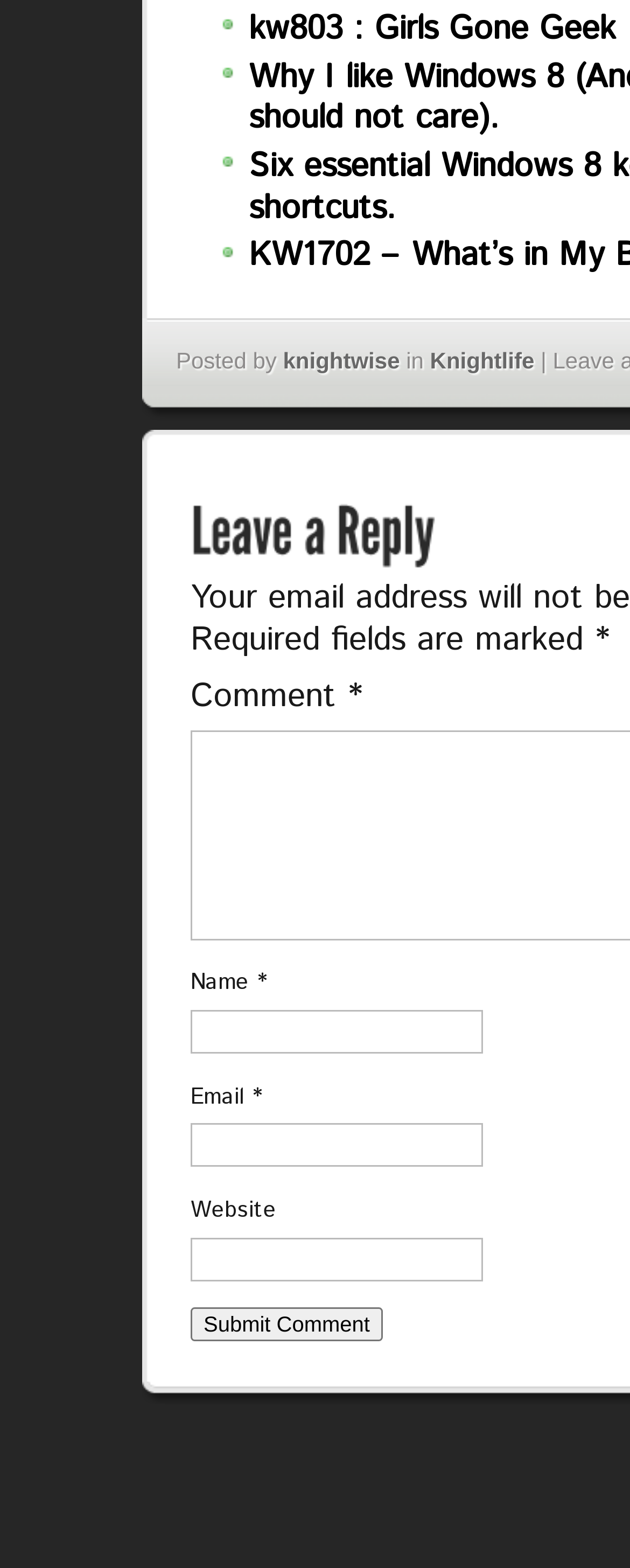Is the 'Website' field required in the comment form?
Using the image as a reference, give an elaborate response to the question.

The 'Website' field is not marked with an asterisk (*) symbol, indicating that it is not a required field in the comment form.